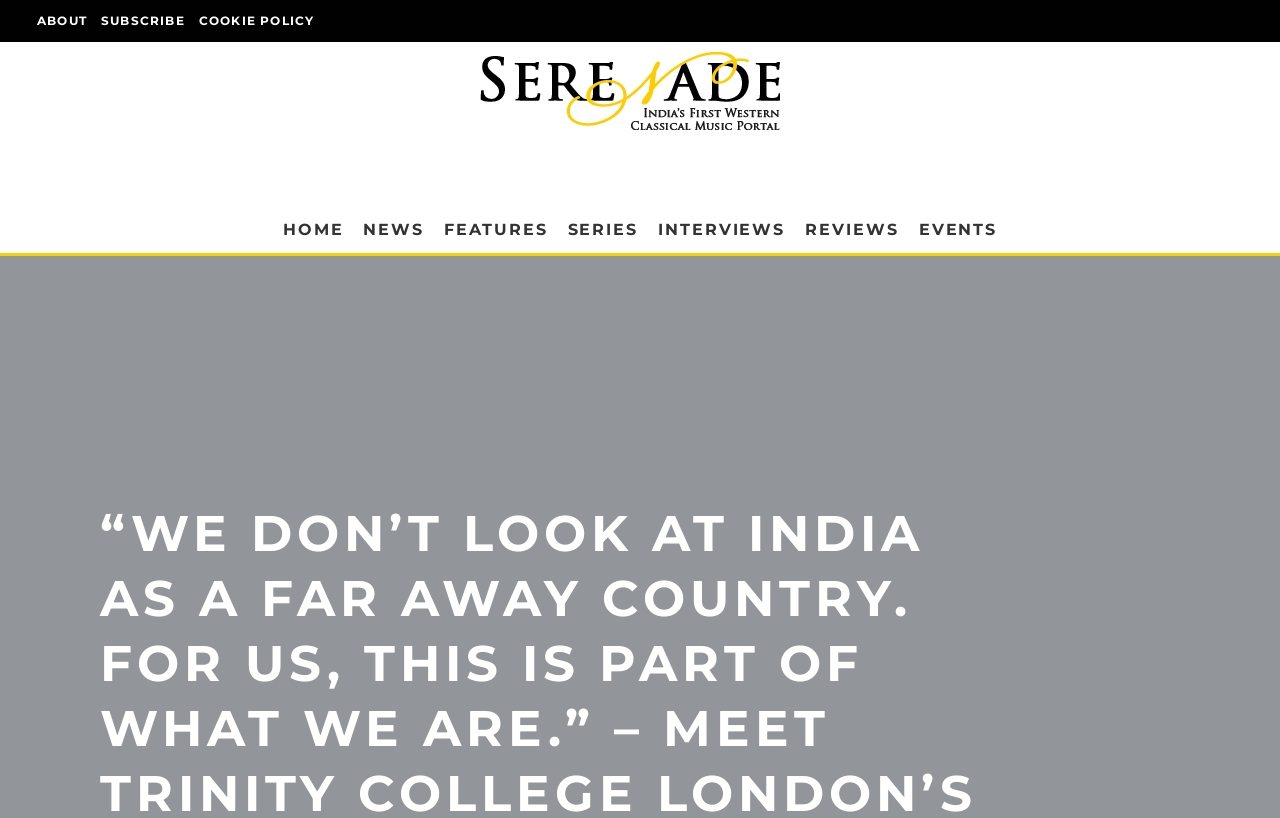Can you specify the bounding box coordinates of the area that needs to be clicked to fulfill the following instruction: "Click on the 'Knee Arthroscopy' link"?

None